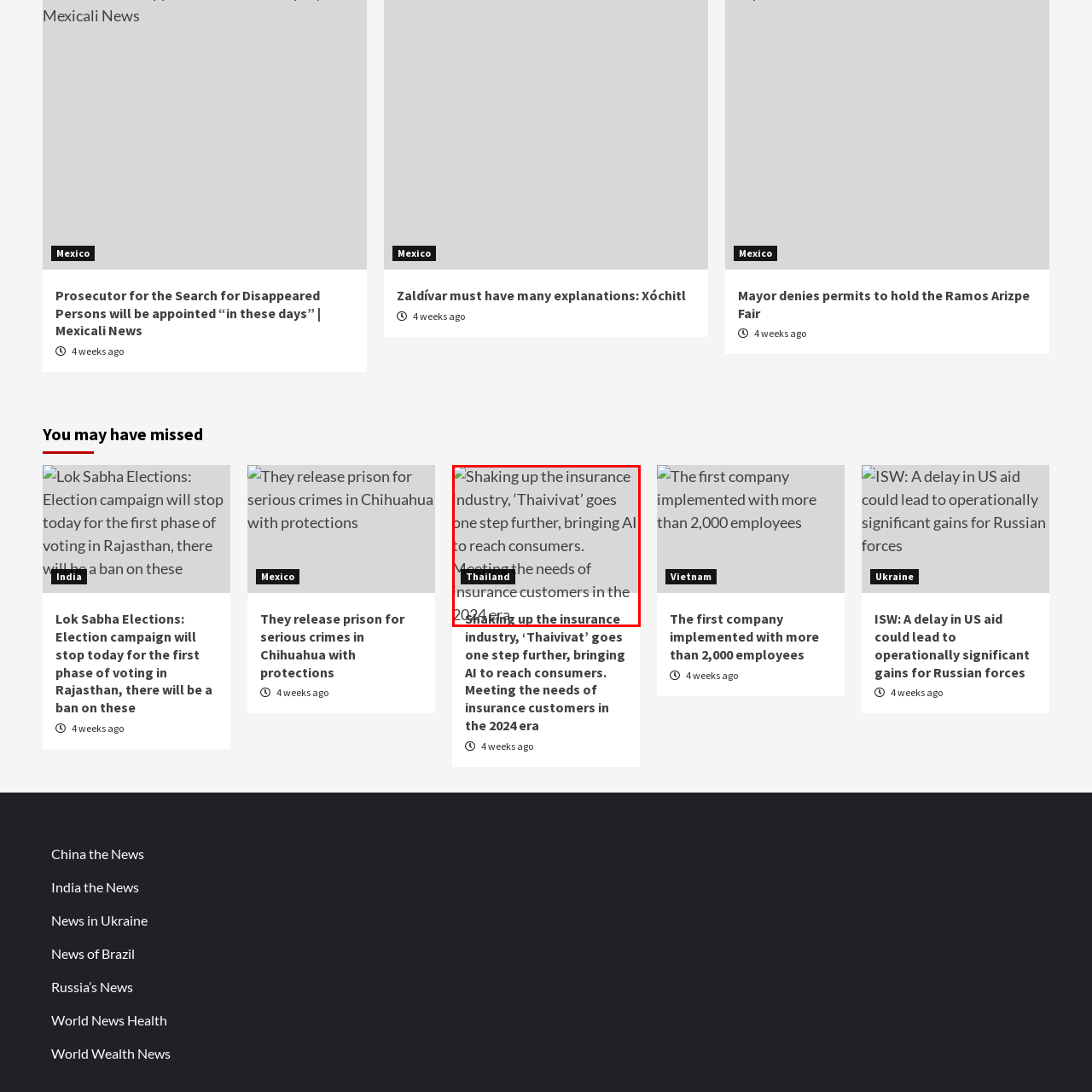What year is the insurance industry evolving into?
Focus on the image highlighted within the red borders and answer with a single word or short phrase derived from the image.

2024